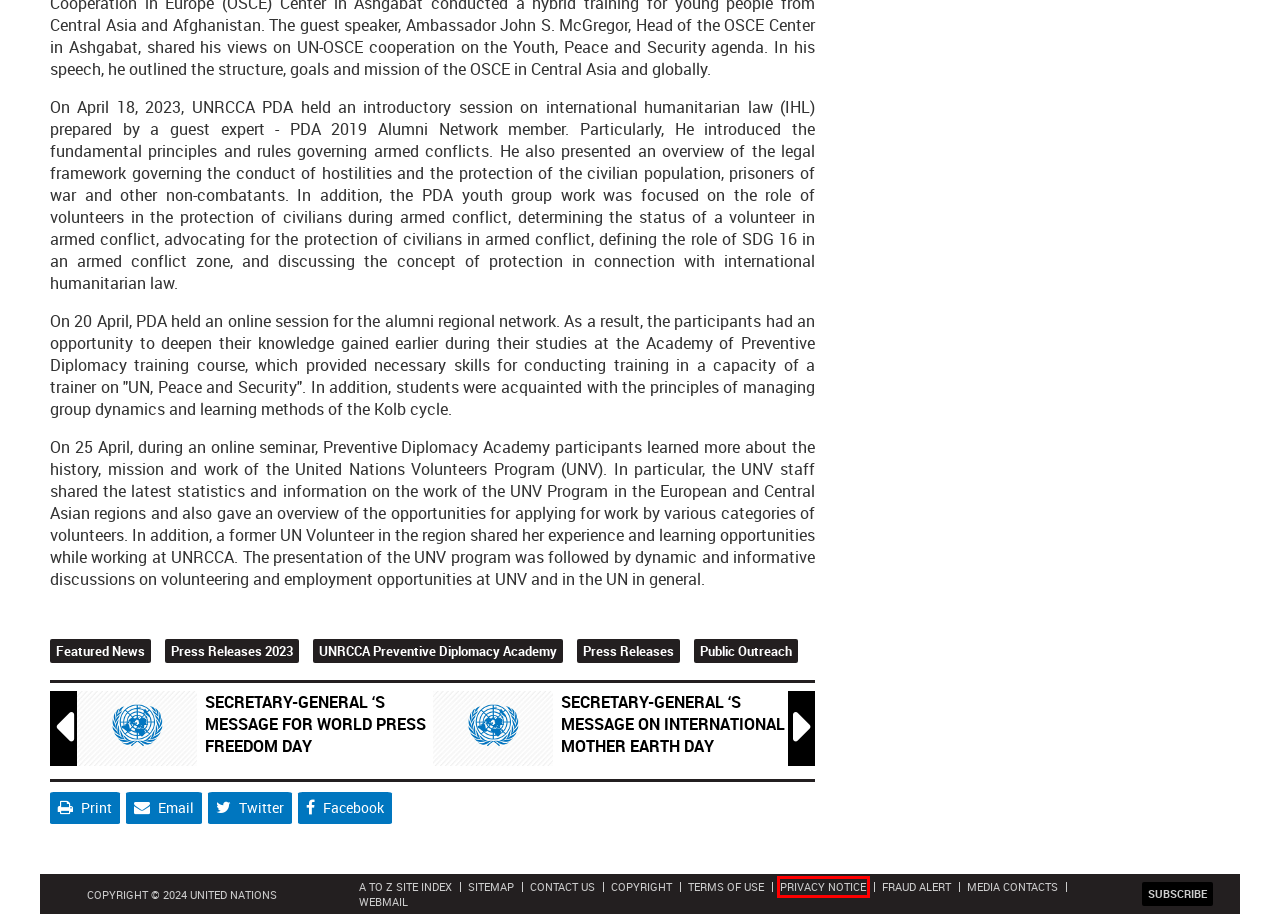You have a screenshot of a webpage with a red bounding box around a UI element. Determine which webpage description best matches the new webpage that results from clicking the element in the bounding box. Here are the candidates:
A. Outlook
B. Privacy Notice | United Nations
C. Welcome to the United Nations
D. United Nations Peacekeeping Operations, Special Political Missions and Other Political Presences |
E. Copyright | United Nations
F. Department of Political and Peacebuilding Affairs
G. Fraud Alert | United Nations
H. Terms of Use | United Nations

B